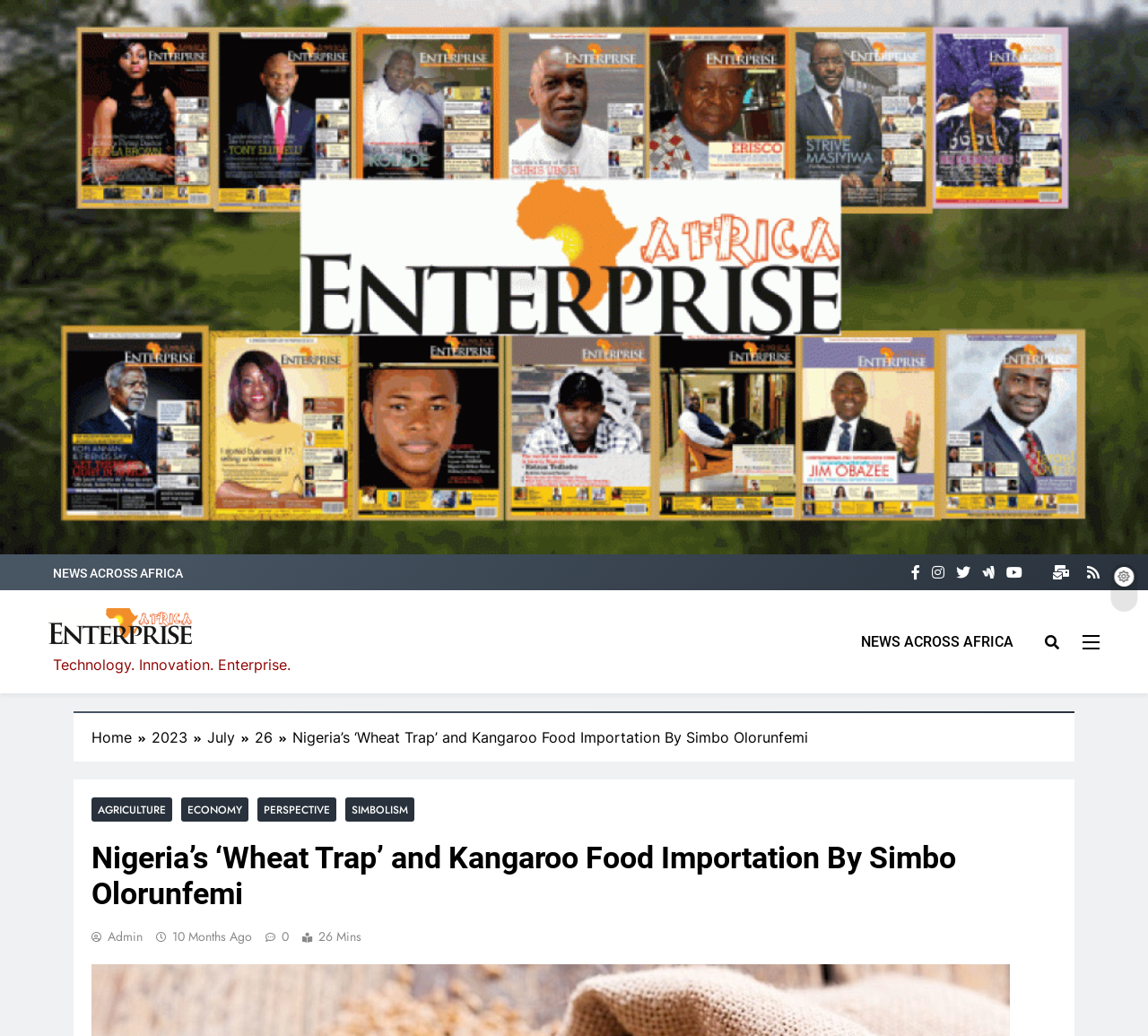Using floating point numbers between 0 and 1, provide the bounding box coordinates in the format (top-left x, top-left y, bottom-right x, bottom-right y). Locate the UI element described here: Home

[0.08, 0.701, 0.132, 0.722]